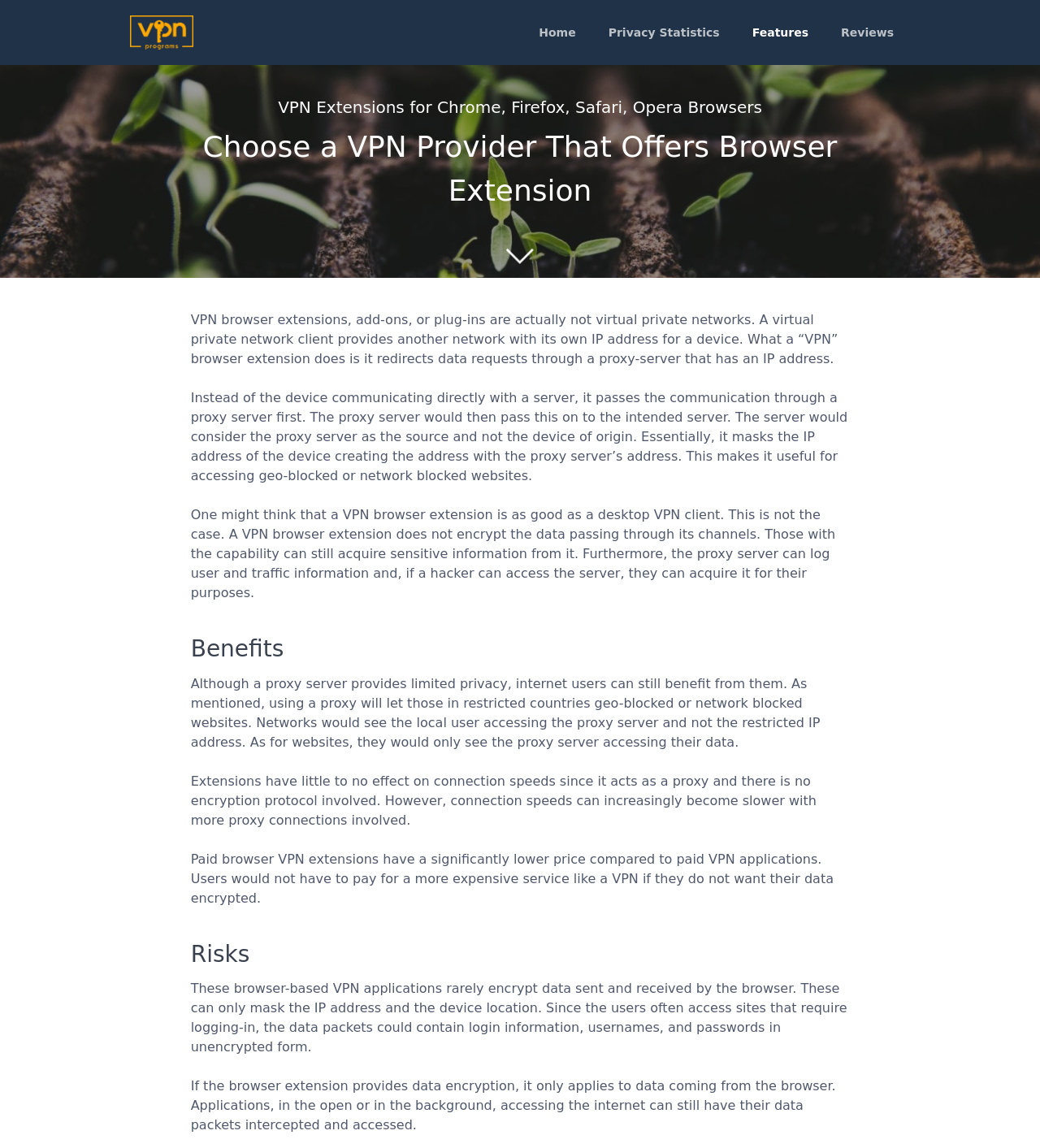Answer the question with a brief word or phrase:
What is the purpose of a VPN browser extension?

Mask IP address